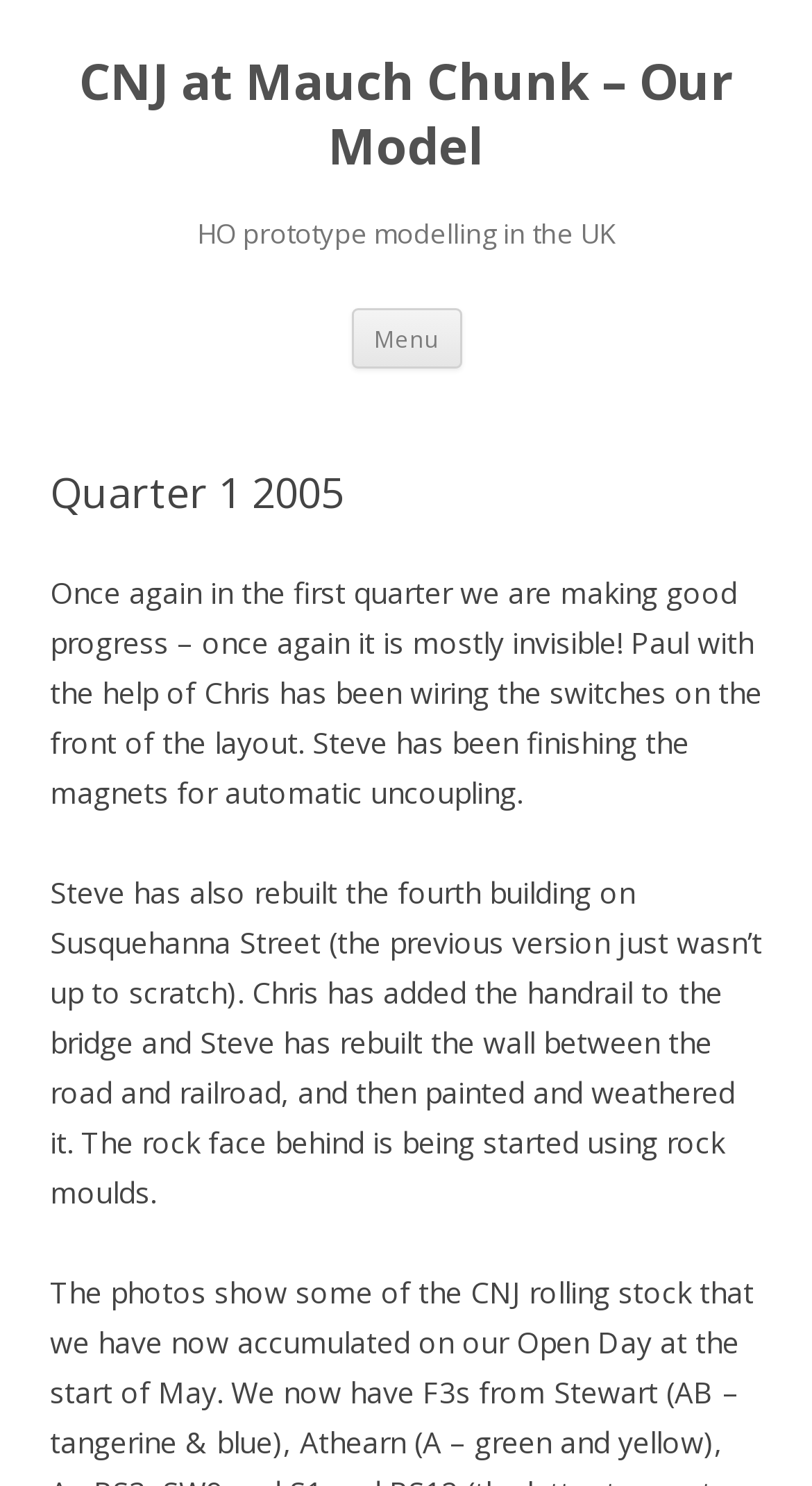Please extract the title of the webpage.

CNJ at Mauch Chunk – Our Model